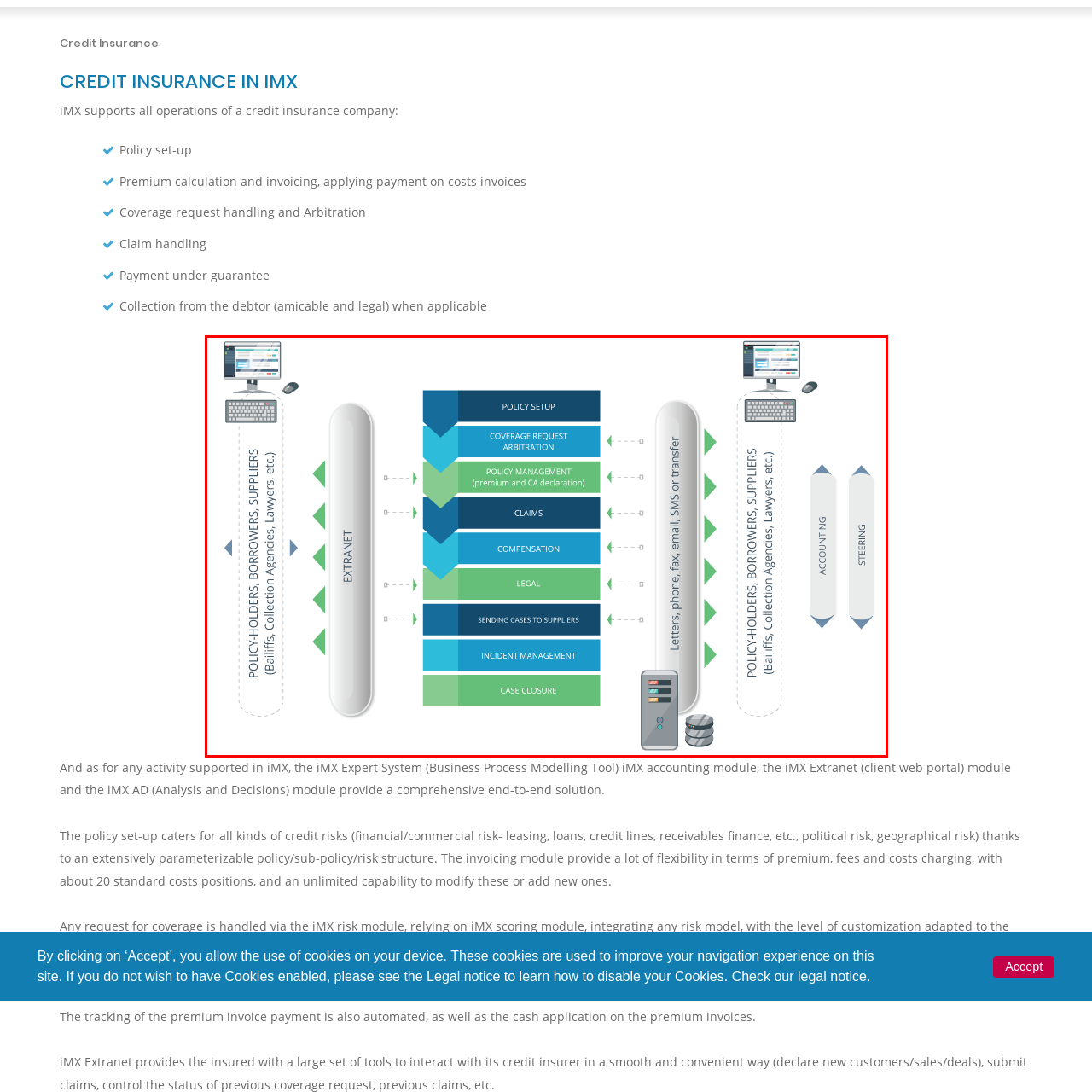Describe in detail what you see in the image highlighted by the red border.

The image titled "Credit Insurance Schema" visually represents the interconnected processes involved in credit insurance management through an eXtranet interface. On the left side, it features a computer interface displaying various modules available to users, including policyholders, borrowers, and suppliers, which encompass bailiffs, collection agencies, and lawyers.

Central to the diagram is the eXtranet, facilitating communication and processes such as policy setup, coverage request arbitration, claims management, and legal proceedings. Each process is depicted in blocks on the right side, illustrating their relationship and flow. Key functions like compensation and incident management are highlighted, emphasizing the systematic approach to handling credit insurance operations. The diagram effectively outlines how various stakeholders engage with the system, enhancing transparency and efficiency in credit risk management.